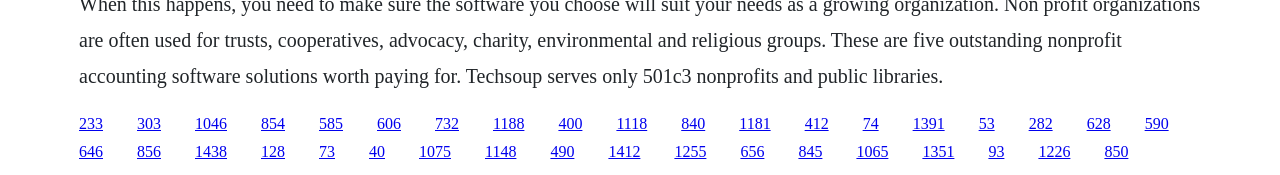Please locate the bounding box coordinates of the element that should be clicked to complete the given instruction: "click the fifth link".

[0.249, 0.655, 0.268, 0.752]